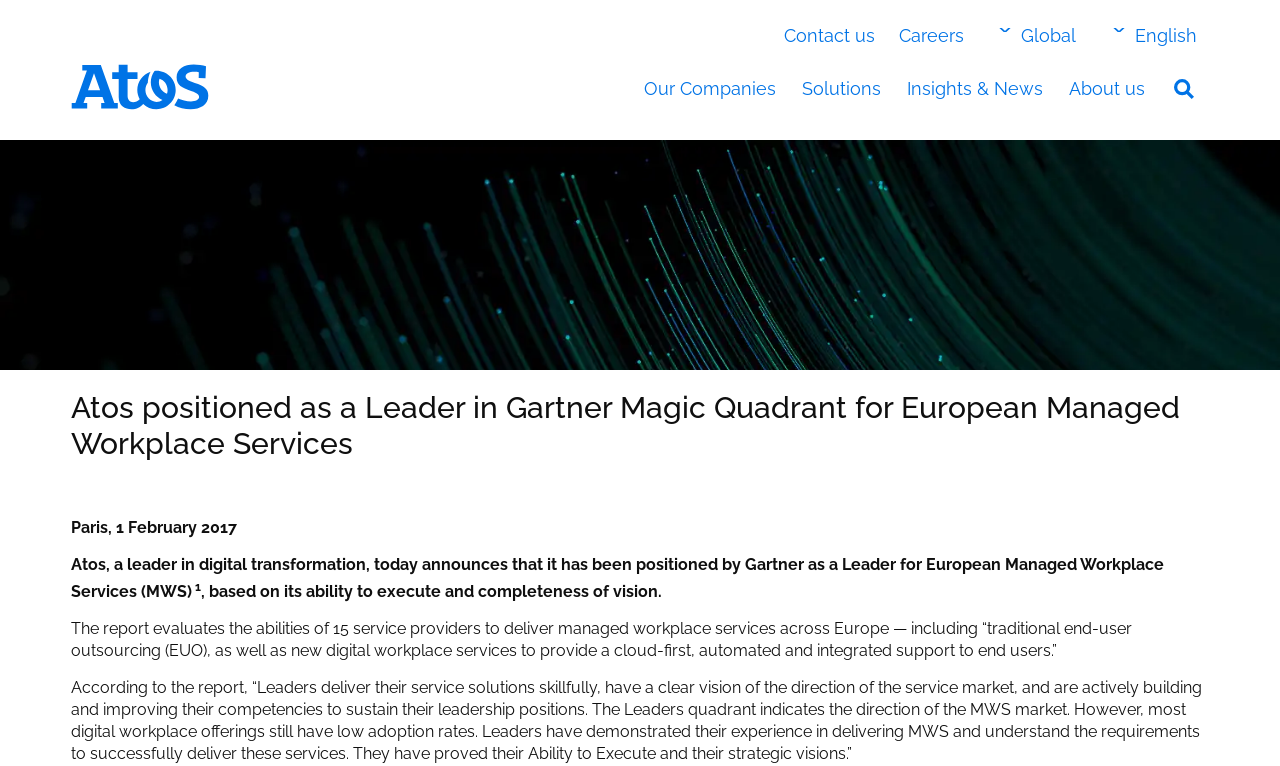Could you determine the bounding box coordinates of the clickable element to complete the instruction: "Explore Solutions"? Provide the coordinates as four float numbers between 0 and 1, i.e., [left, top, right, bottom].

[0.627, 0.102, 0.69, 0.131]